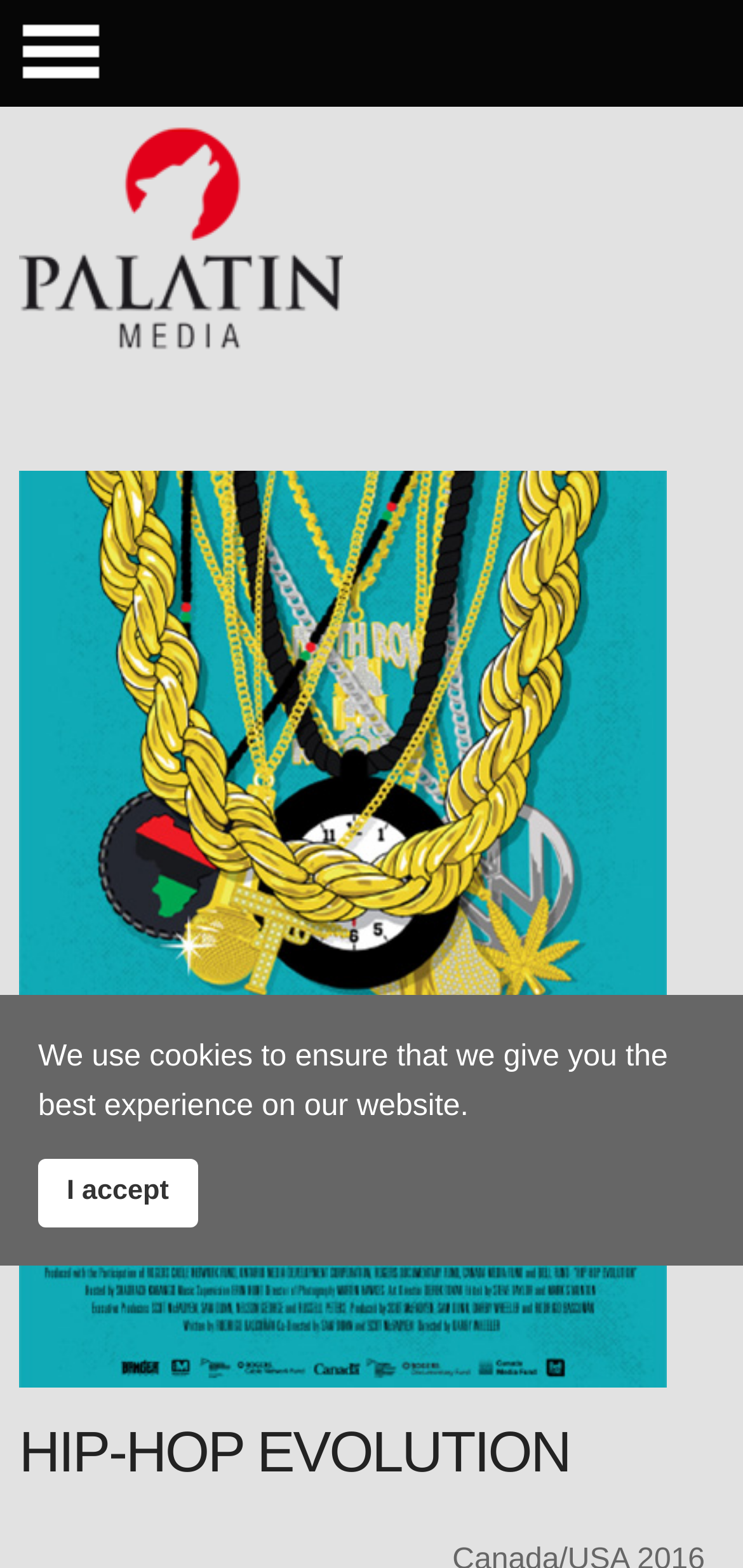Who are the cast members mentioned on the webpage? From the image, respond with a single word or brief phrase.

Afrika Bambaataa, Grandmaster Flash, Ice Cube, Ice-T